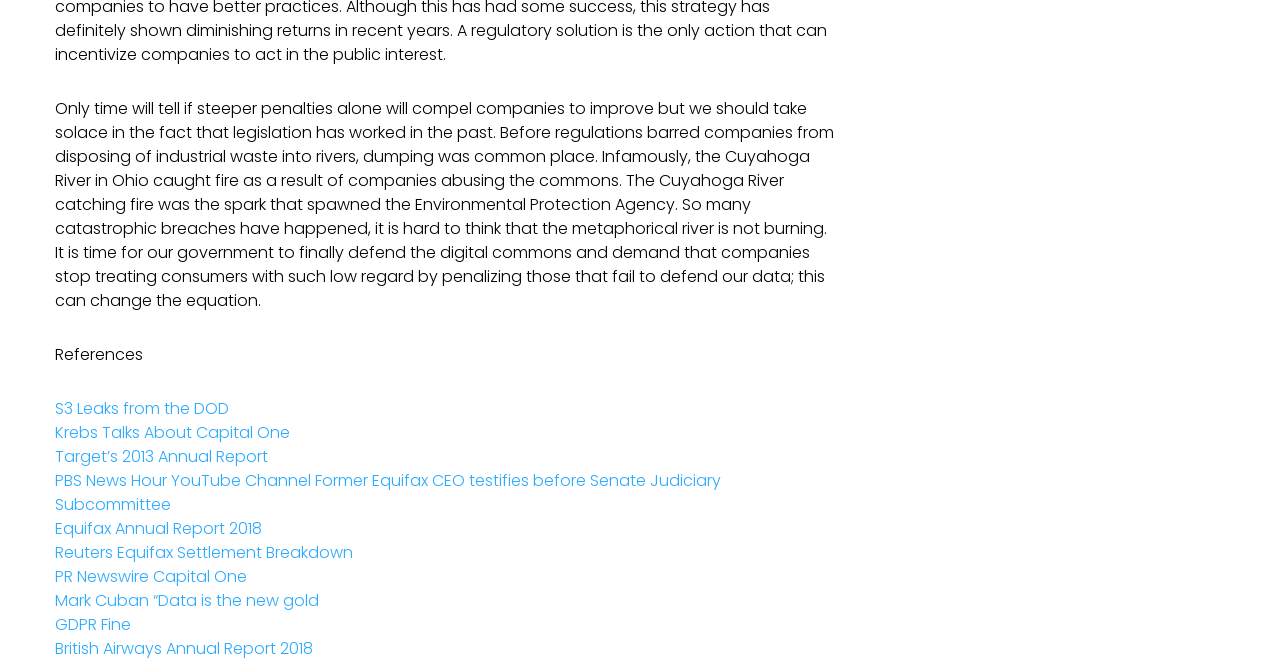Locate the bounding box coordinates of the clickable part needed for the task: "Read about Equifax Annual Report 2018".

[0.043, 0.775, 0.205, 0.81]